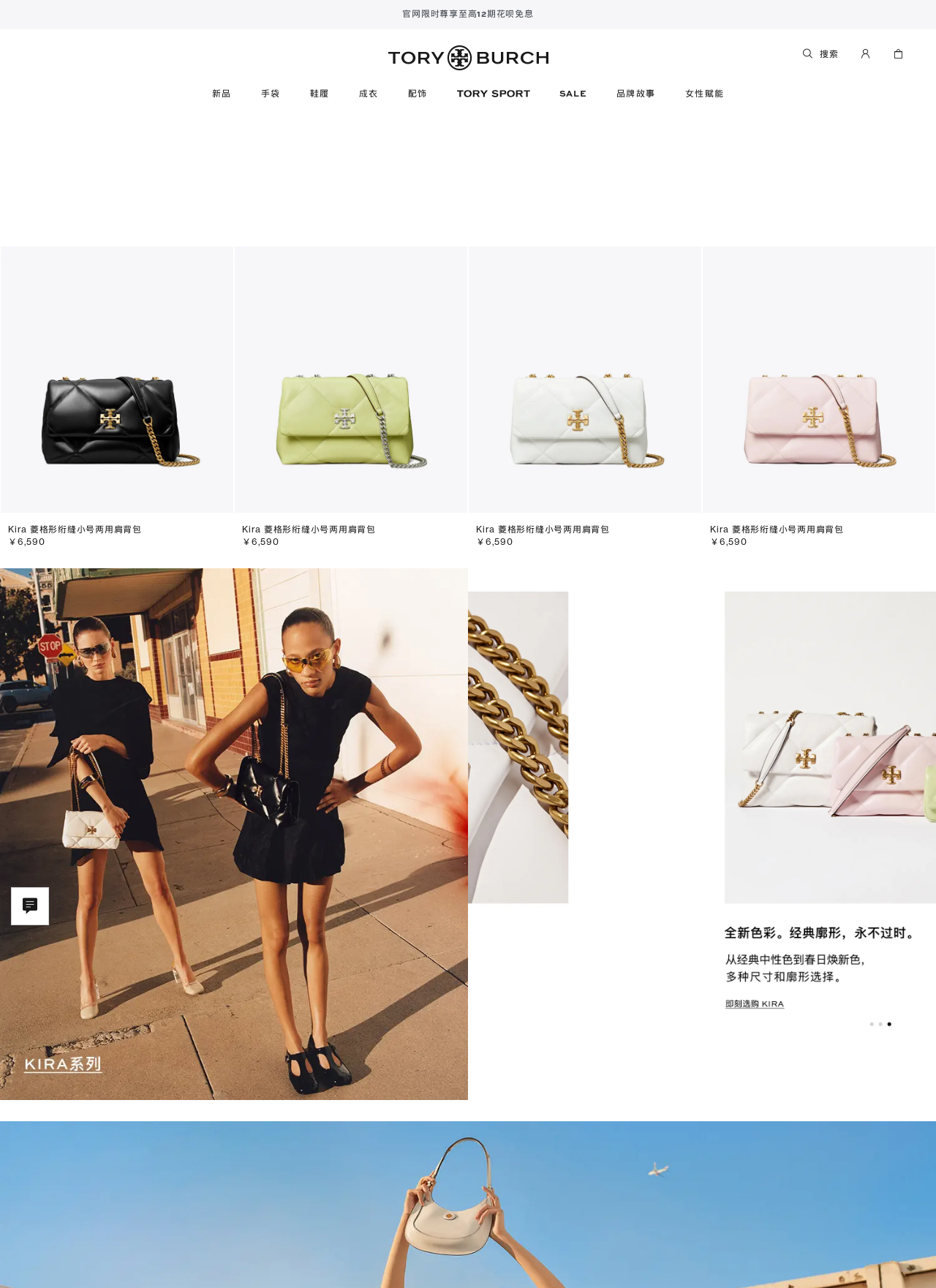Create a full and detailed caption for the entire webpage.

This webpage is the official website of Tory Burch, a global fashion lifestyle brand. At the top of the page, there are several links promoting limited-time discounts, free gifts, and exclusive offers for new members. Below these links, there is a navigation menu with icons for searching, personal center, and shopping cart.

On the left side of the page, there are links to different categories, including new products, handbags, shoes, clothing, and accessories. Next to these links, there is a section showcasing the brand's story and women's empowerment.

In the main content area, there are several sections. The first section displays a banner with a call-to-action button to browse all new products. Below the banner, there are links to different product categories, including handbags, shoes, and clothing.

The next section is titled "秀场造型" (Runway Style) and features links to different fashion collections, including 2024 autumn and winter series, and 2024 spring and summer series.

The following section is titled "精选合集" (Curated Collections) and features links to different curated collections, including "风格典范" (Style Icons) and "Tory心选" (Tory's Favorites).

Below these sections, there is a large image banner that takes up most of the page width. Above the banner, there is a link to browse all products.

On the right side of the page, there are four product showcases, each featuring an image, product name, and price. The products are Kira 菱格形绗缝小号两用肩背包 (Kira Grid Pattern Small Two-Way Shoulder Bag) with a price of ￥6,590.

At the bottom of the page, there is a section with links to customer service, including delivery, payment, return, and maintenance. There is also a chat window with a greeting message asking how the brand can assist the customer.